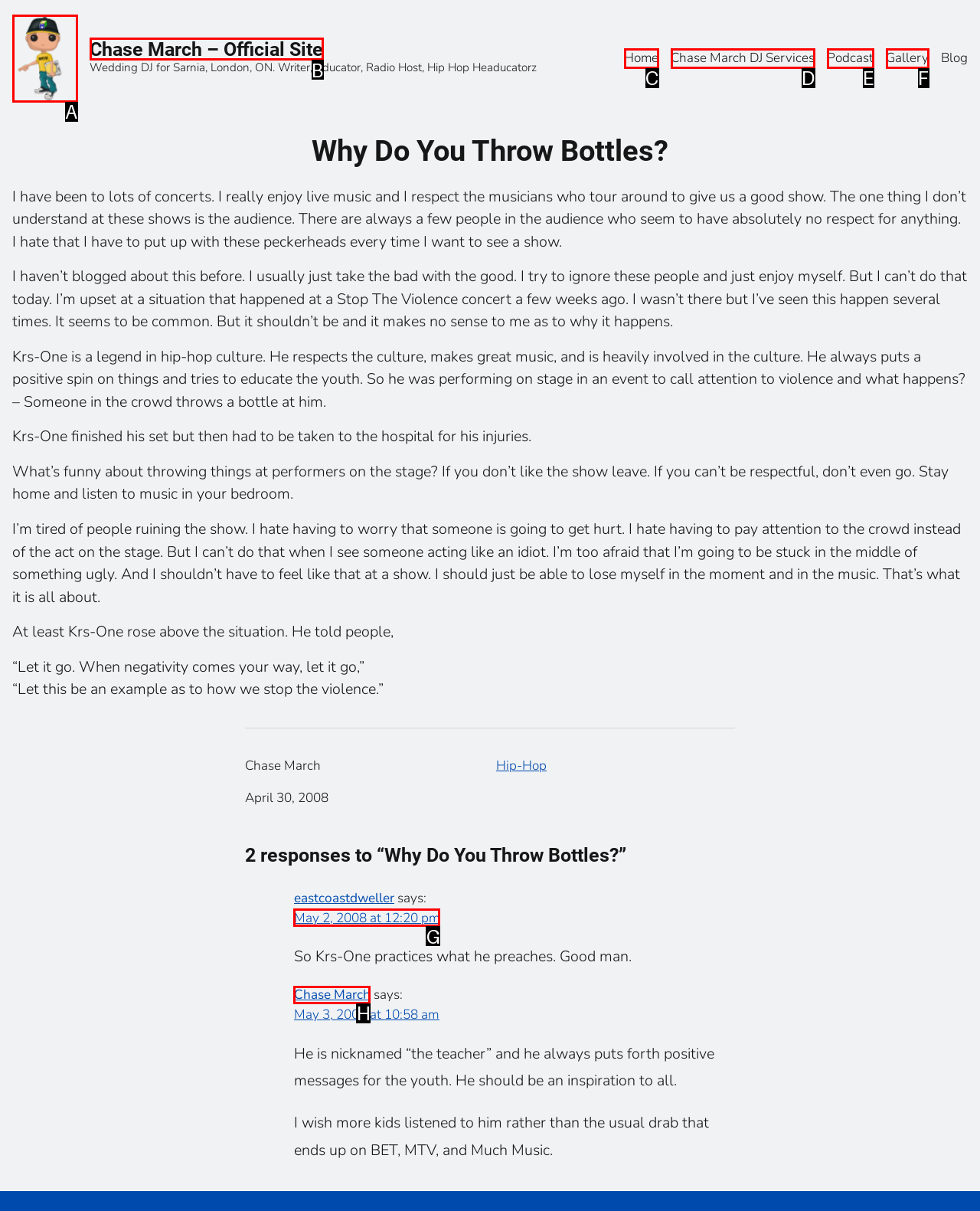Determine which HTML element fits the description: Chase March DJ Services. Answer with the letter corresponding to the correct choice.

D